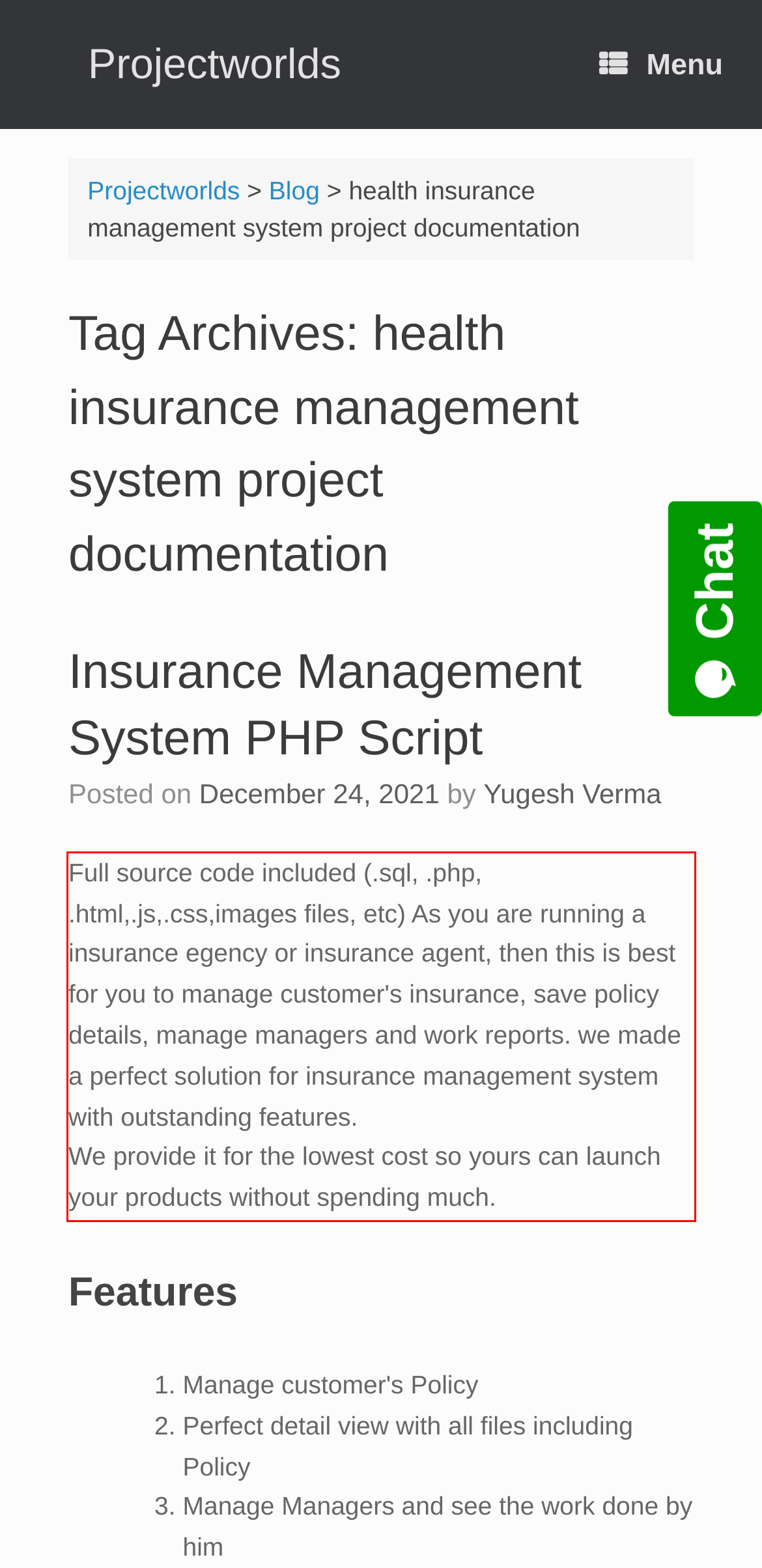Please take the screenshot of the webpage, find the red bounding box, and generate the text content that is within this red bounding box.

Full source code included (.sql, .php, .html,.js,.css,images files, etc) As you are running a insurance egency or insurance agent, then this is best for you to manage customer's insurance, save policy details, manage managers and work reports. we made a perfect solution for insurance management system with outstanding features. We provide it for the lowest cost so yours can launch your products without spending much.